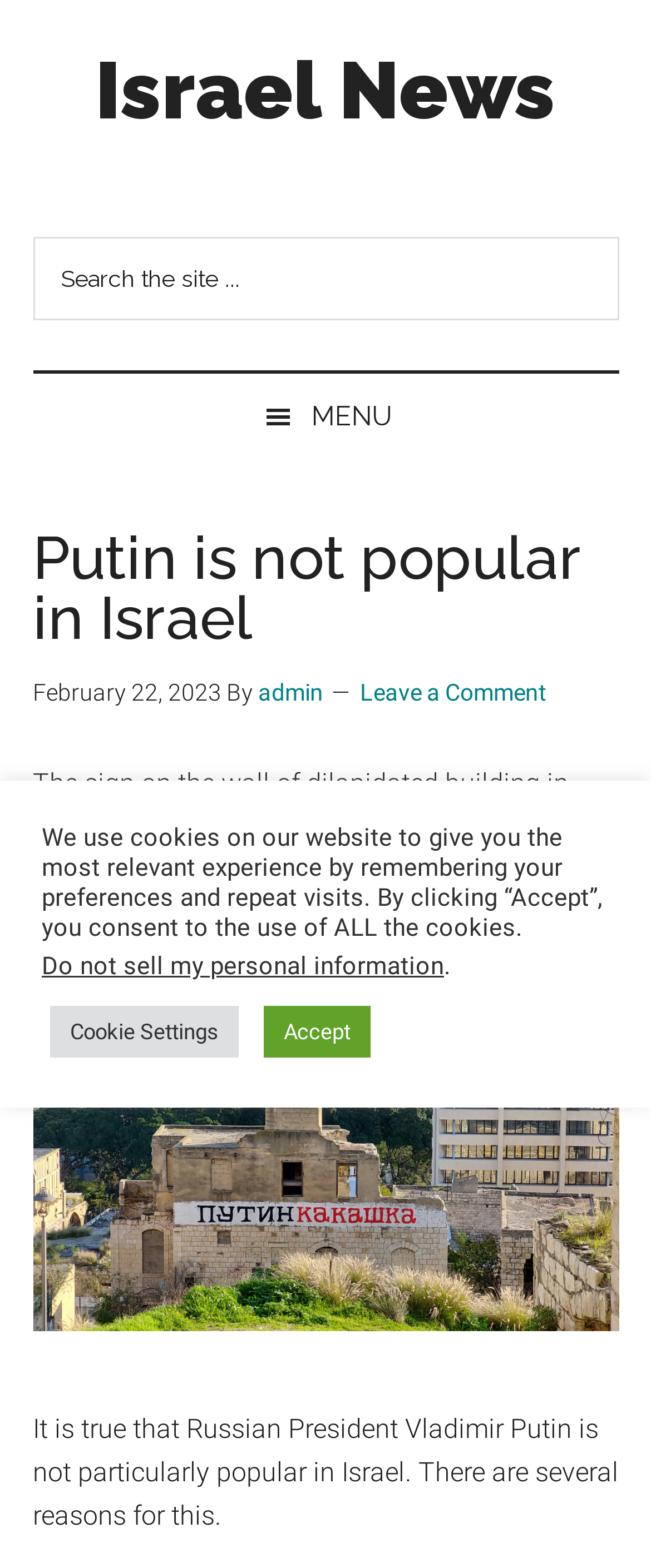Predict the bounding box coordinates of the area that should be clicked to accomplish the following instruction: "Click the MENU button". The bounding box coordinates should consist of four float numbers between 0 and 1, i.e., [left, top, right, bottom].

[0.0, 0.238, 1.0, 0.294]